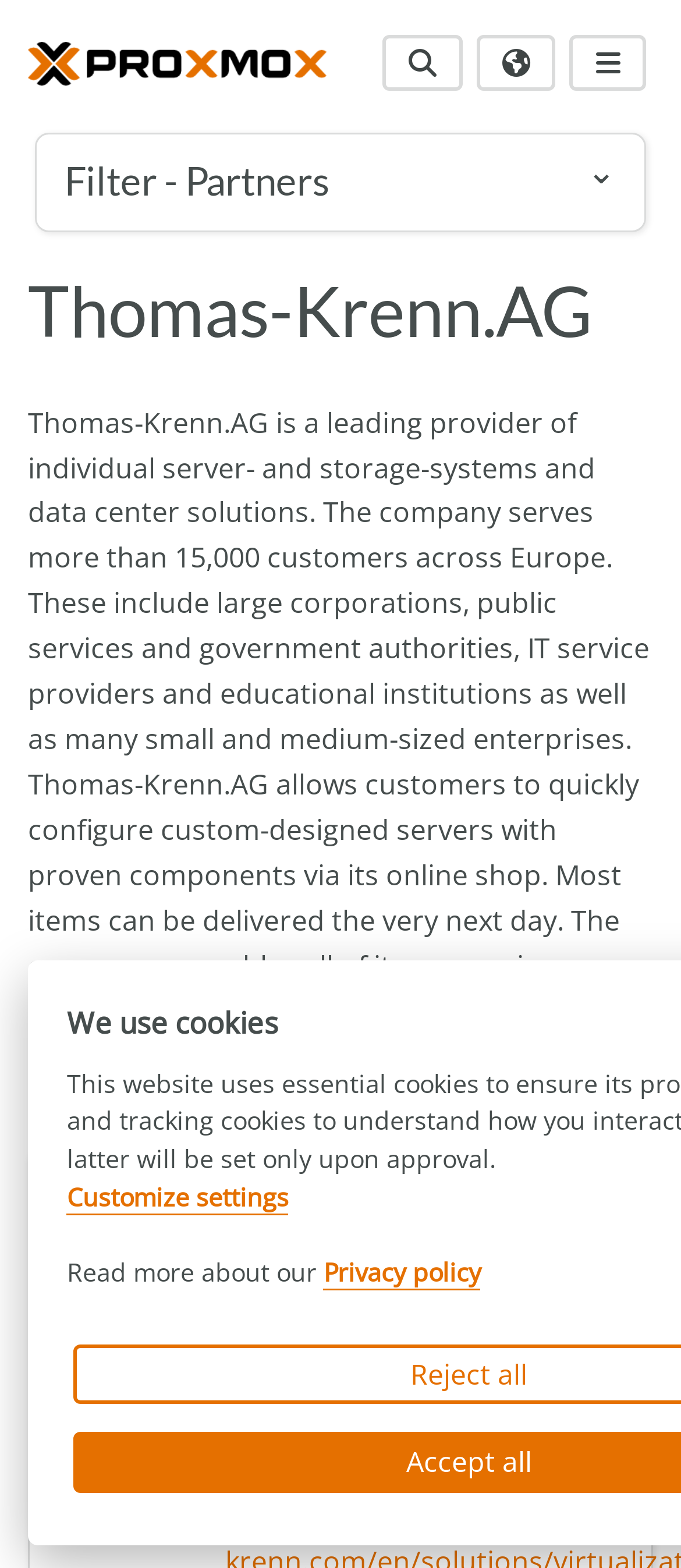How many employees does the company have?
Using the information from the image, answer the question thoroughly.

The number of employees is mentioned in the StaticText element with bounding box coordinates [0.041, 0.257, 0.954, 0.714] which states that the company has 'steadily grown to now over 160 employees since its founding in 2002'.